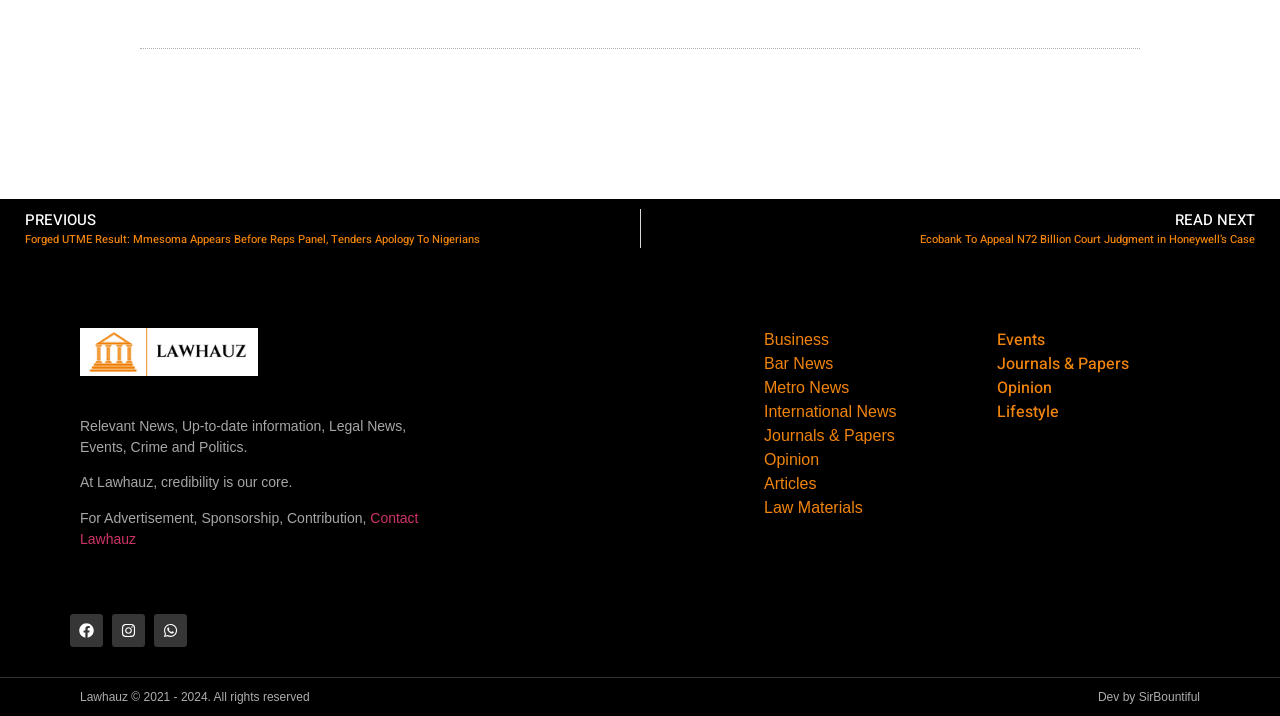Pinpoint the bounding box coordinates of the clickable element to carry out the following instruction: "Visit Facebook page."

None